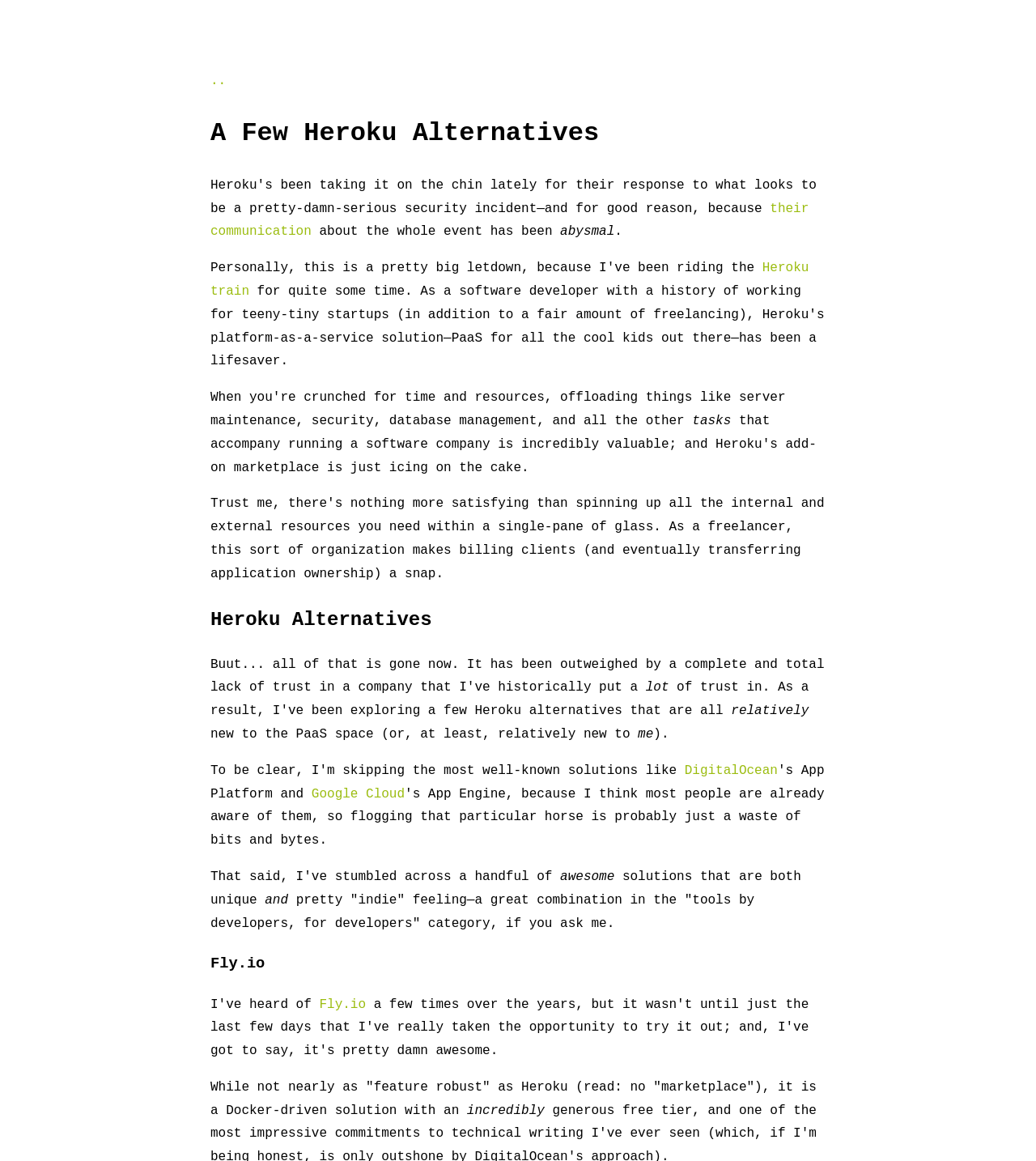Deliver a detailed narrative of the webpage's visual and textual elements.

The webpage appears to be a blog post or article discussing Heroku's recent security incident and its communication about the event. At the top of the page, there is a link to navigate back, indicated by '..'. Below this, the main title "A Few Heroku Alternatives" is prominently displayed.

The article begins by discussing Heroku's response to the security incident, with a link to "their communication" and a brief description of the event. The text describes the communication as "abysmal". Further down, there is a link to "Heroku train" and a mention of "tasks".

The main content of the article is divided into sections, each with its own heading. The first section is titled "Heroku Alternatives" and discusses alternative platforms to Heroku. The text mentions that some of these alternatives are relatively new to the PaaS (Platform as a Service) space. There are links to two such alternatives, "DigitalOcean" and "Google Cloud", which are placed side by side.

The article continues to discuss the advantages of these alternative platforms, describing them as "awesome solutions" that are both unique and have an "indie" feeling. The text also mentions that these platforms are developed by developers, for developers.

The next section is titled "Fly.io" and provides more information about this alternative platform. There is a link to "Fly.io" and a description of its features, including its Docker-driven solution and lack of a "marketplace" like Heroku.

Throughout the article, there are several links to other resources and mentions of specific terms and technologies, such as Docker and PaaS. The overall tone of the article appears to be informative and conversational, with the author sharing their opinions and experiences with Heroku and its alternatives.